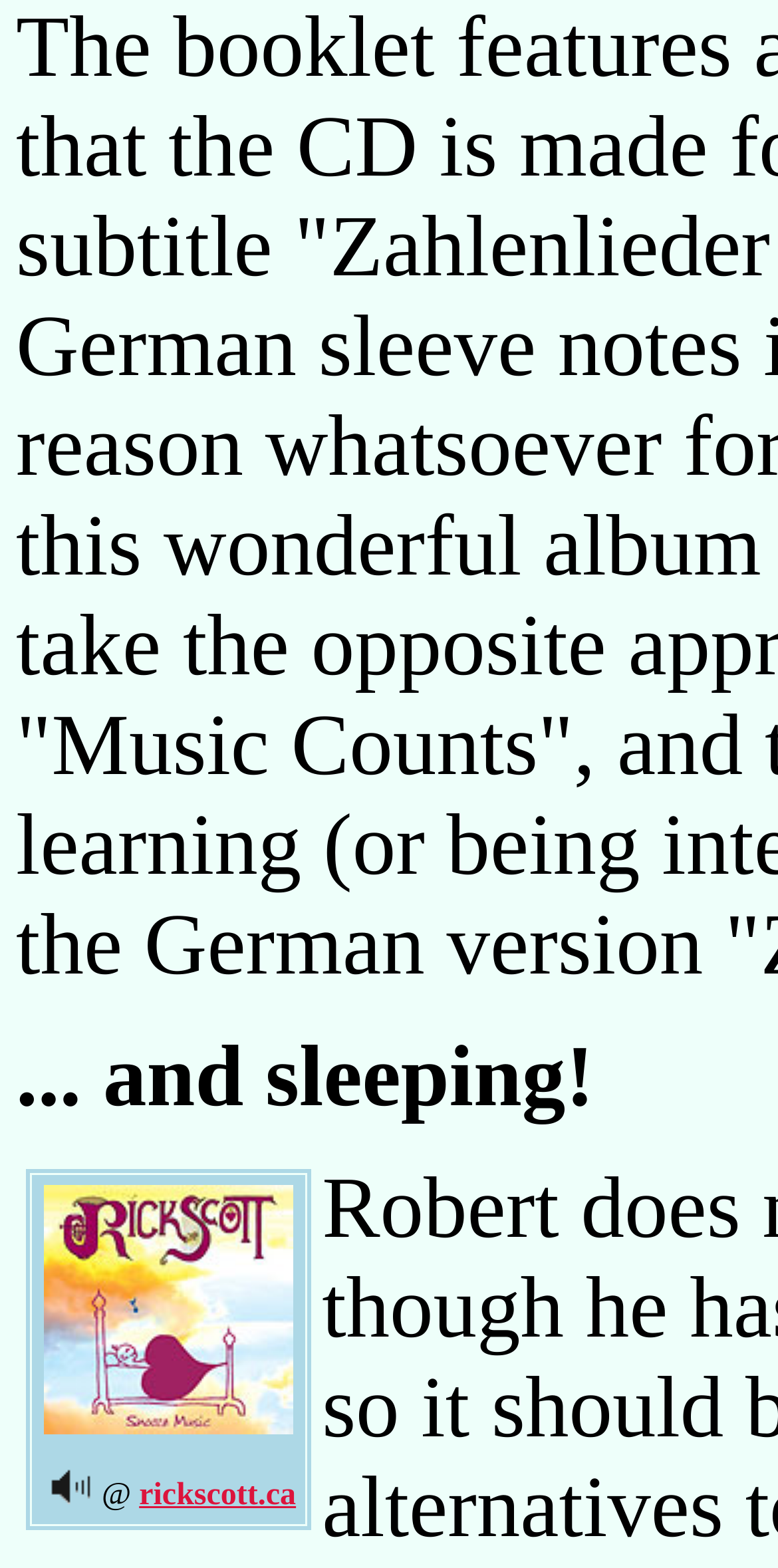What is the name of the person associated with Snooze Music?
Look at the image and provide a detailed response to the question.

The answer can be found by looking at the LayoutTableCell element which contains the text 'Rick Scott, Snooze Music Icon Sound @ rickscott.ca'. This text suggests that Rick Scott is the person associated with Snooze Music.